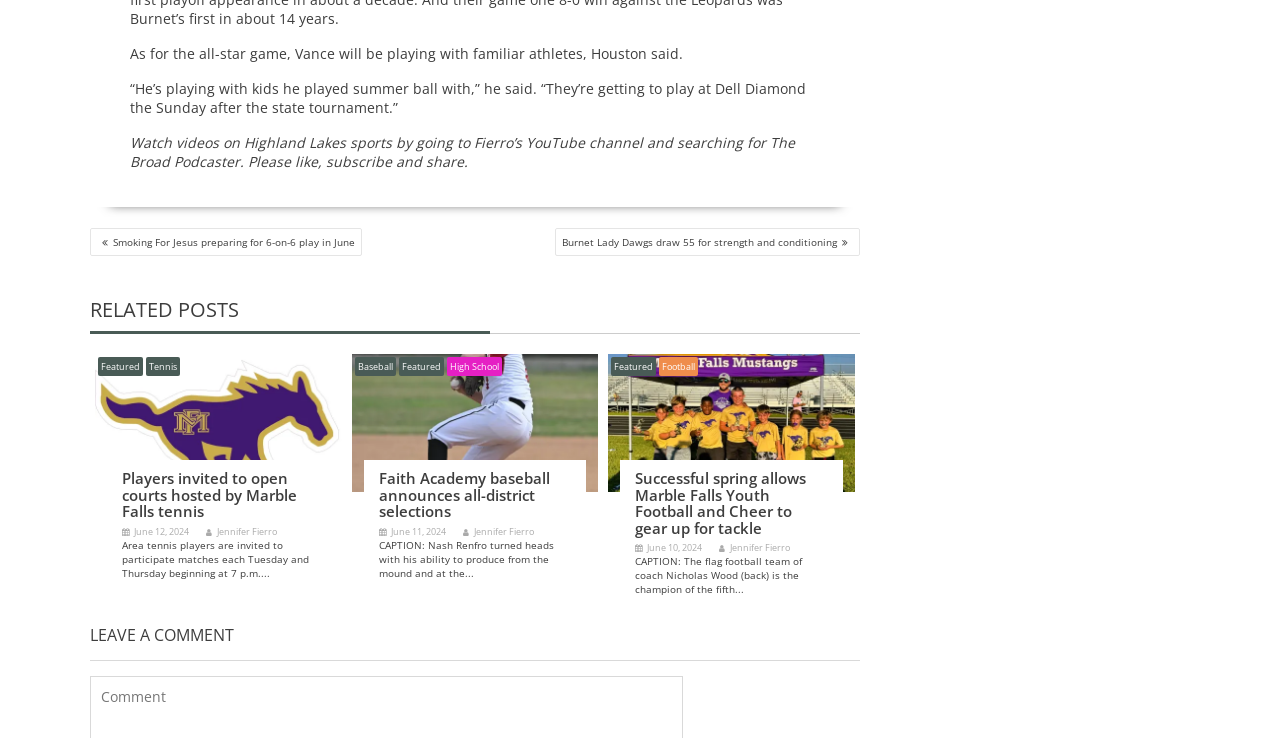Please identify the bounding box coordinates of the area that needs to be clicked to follow this instruction: "Click on 'Faith Academy baseball announces all-district selections'".

[0.296, 0.637, 0.446, 0.704]